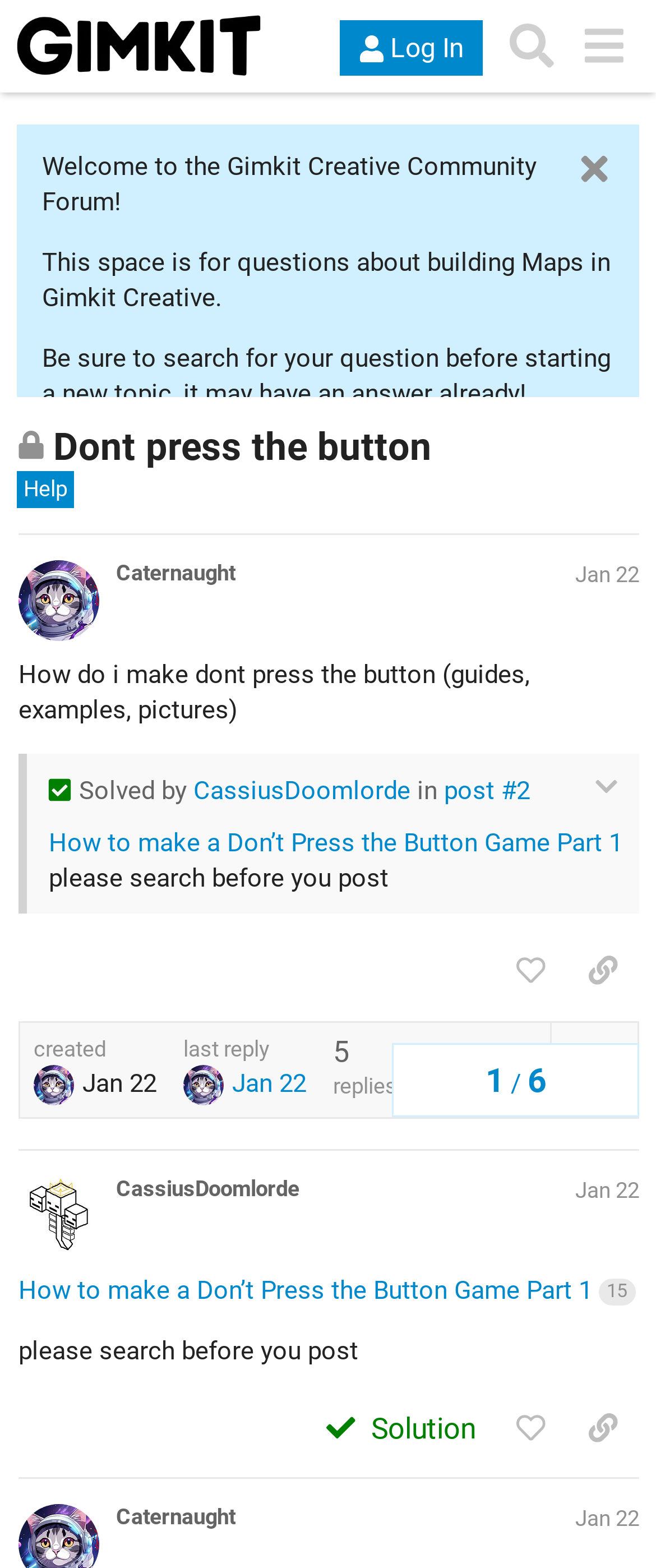Find the UI element described as: "CassiusDoomlorde" and predict its bounding box coordinates. Ensure the coordinates are four float numbers between 0 and 1, [left, top, right, bottom].

[0.177, 0.75, 0.456, 0.767]